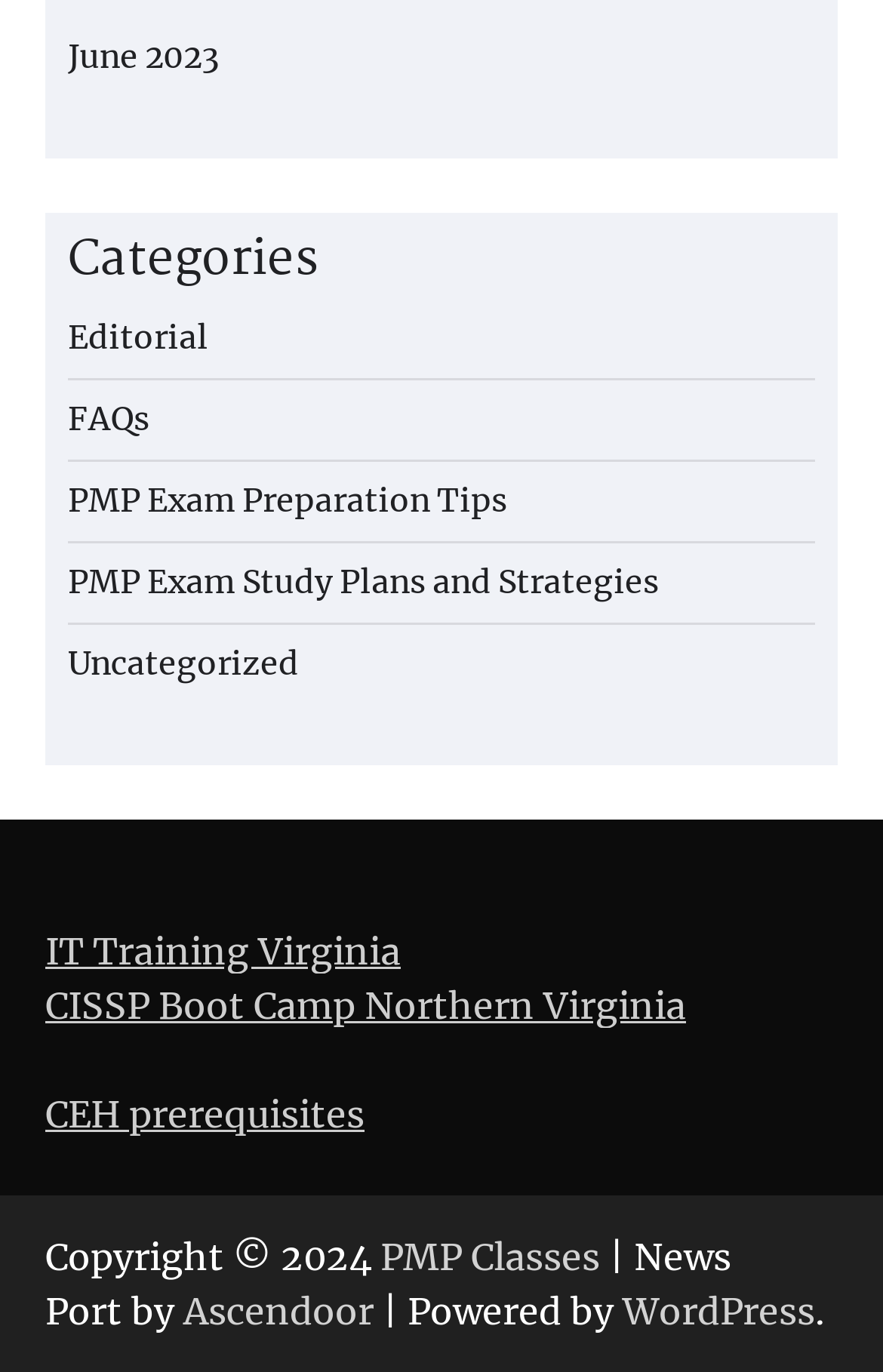Provide a short answer to the following question with just one word or phrase: What is the platform used to power the website?

WordPress